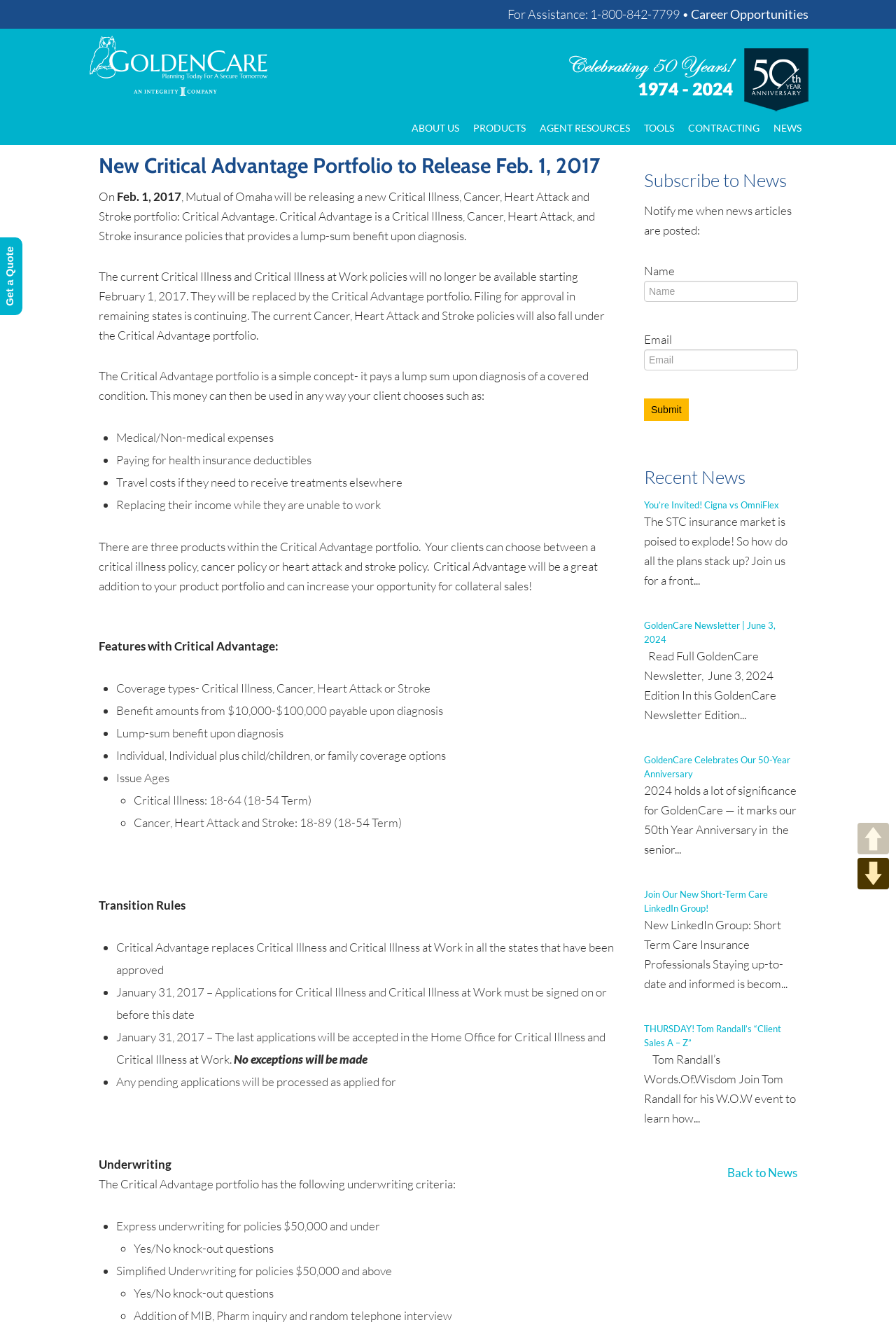Please examine the image and answer the question with a detailed explanation:
What is the benefit amount range for Critical Advantage policies?

According to the webpage, the benefit amounts for Critical Advantage policies range from $10,000 to $100,000, payable upon diagnosis.